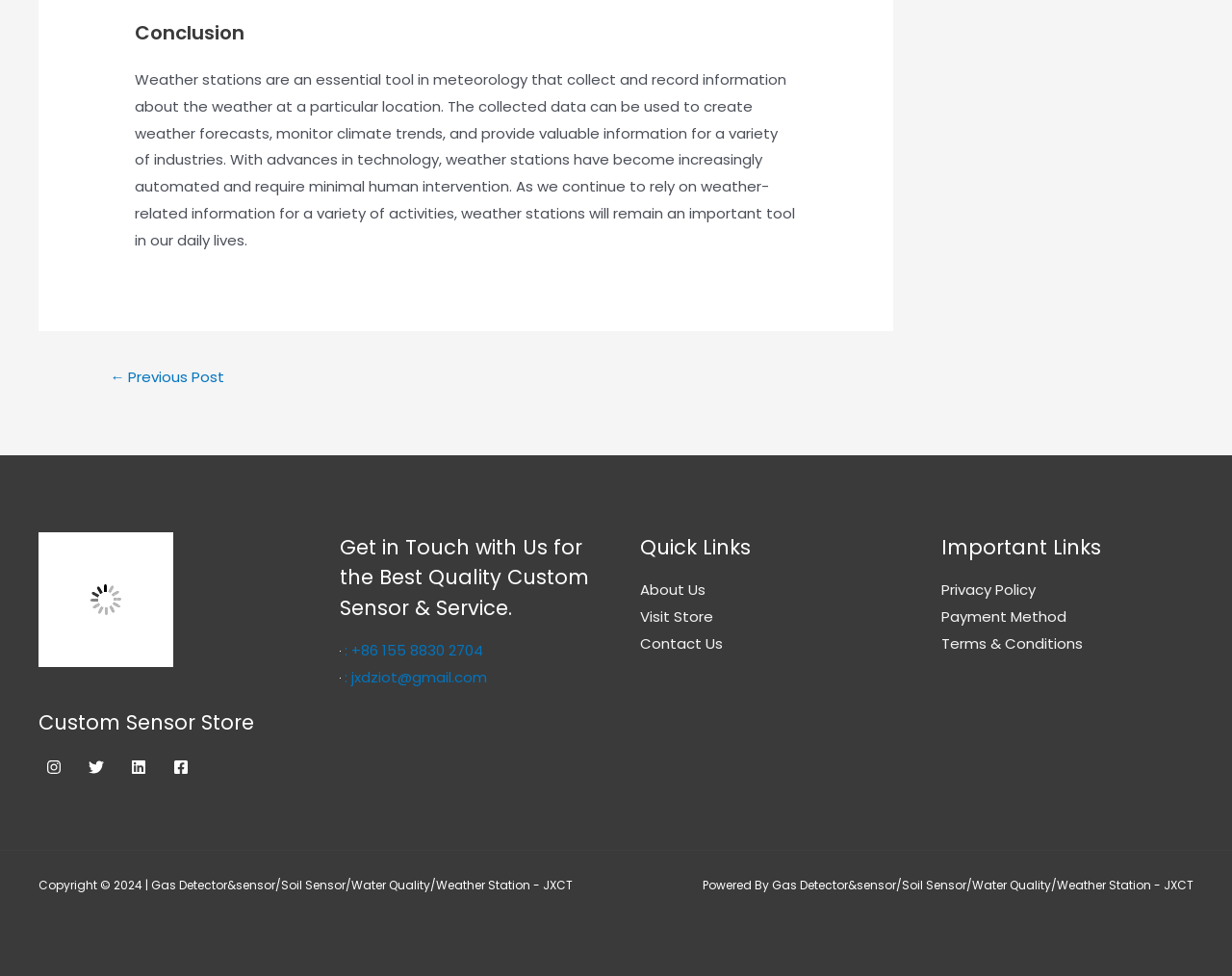Utilize the information from the image to answer the question in detail:
What is the purpose of weather stations?

According to the StaticText 'Weather stations are an essential tool in meteorology that collect and record information about the weather at a particular location...', weather stations are used to collect and record weather data, which can be used for various purposes such as creating weather forecasts and monitoring climate trends.